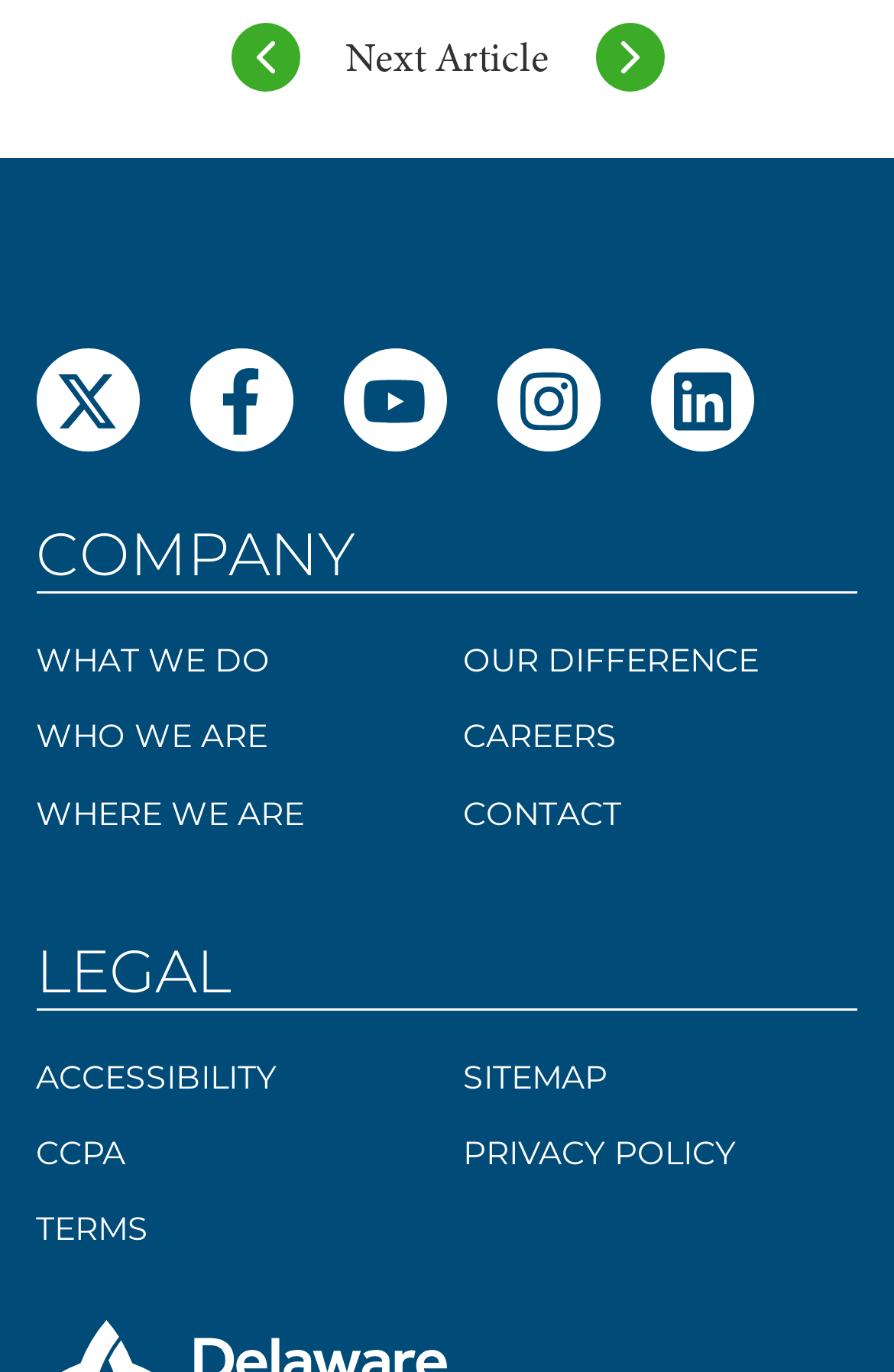Please find the bounding box coordinates of the element that must be clicked to perform the given instruction: "Go to previous entry". The coordinates should be four float numbers from 0 to 1, i.e., [left, top, right, bottom].

[0.258, 0.016, 0.335, 0.066]